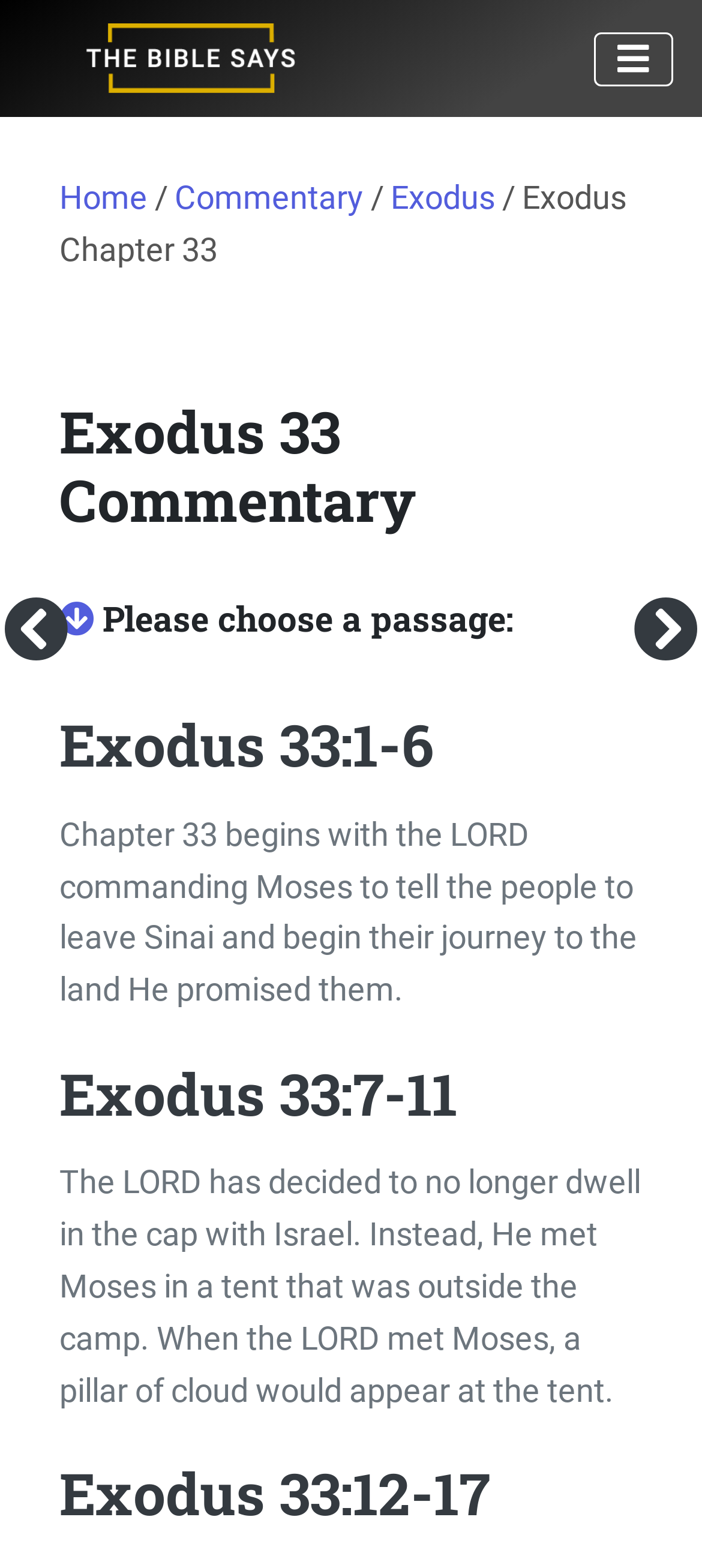Use a single word or phrase to respond to the question:
How many passages can I choose from?

3